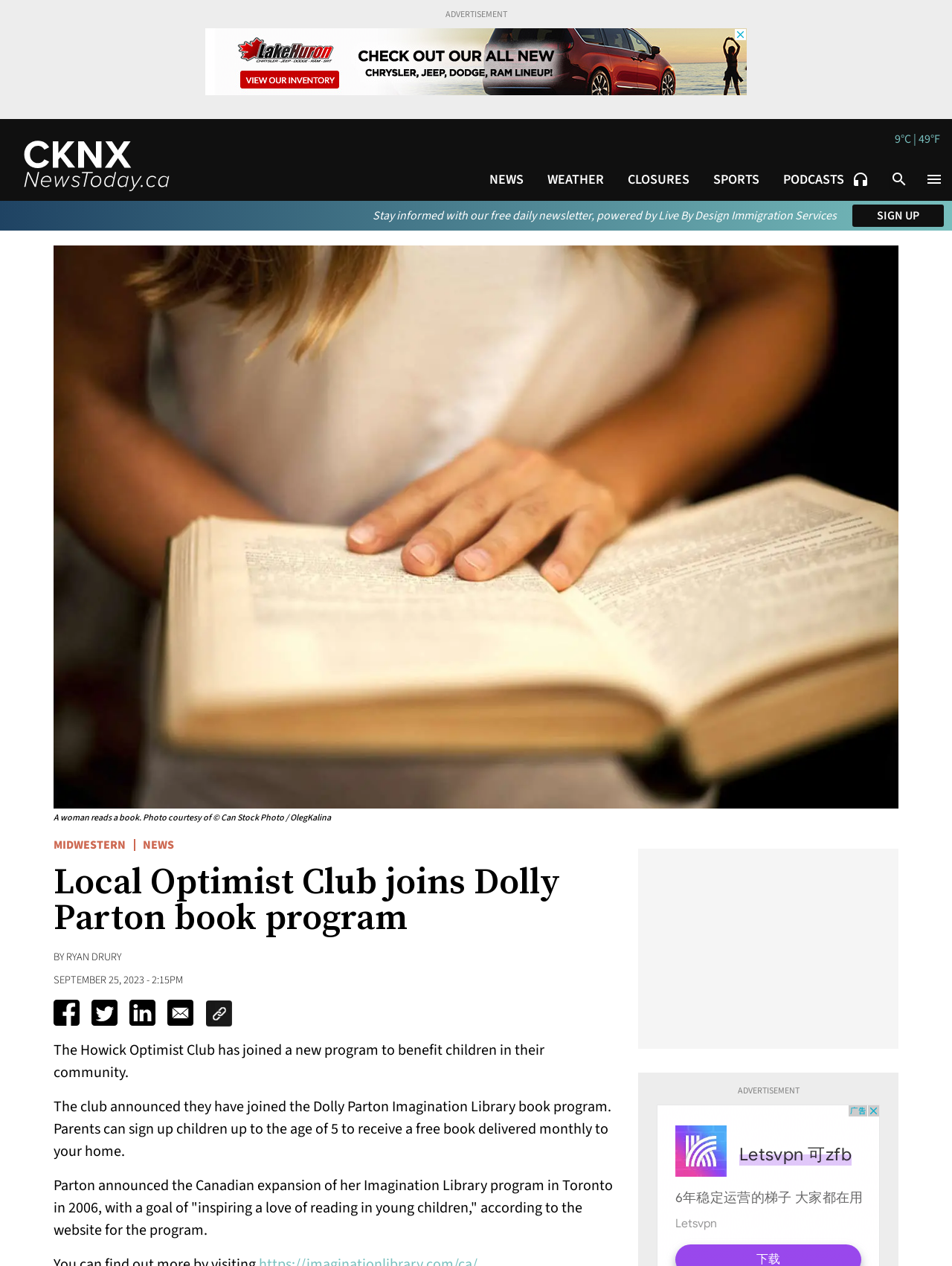Please determine the bounding box coordinates of the element's region to click in order to carry out the following instruction: "Visit Disclaimer". The coordinates should be four float numbers between 0 and 1, i.e., [left, top, right, bottom].

None